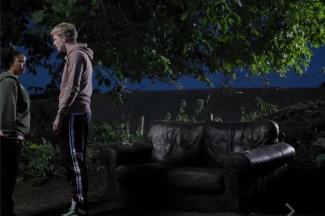Offer a detailed account of the various components present in the image.

The image depicts a tense moment between two characters in an outdoor setting, likely from a theatrical production. On the left, a young woman dressed in a dark hoodie stands facing a young man, who is wearing a light-colored hoodie and athletic pants, indicating a casual and contemporary style. They are positioned close together, suggesting an intimate or confrontational interaction.

Behind them, a worn leather couch sits in the overgrown surroundings, hinting at a dilapidated or abandoned space that could symbolize neglect or emotional turmoil. The backdrop is dimly lit, illuminated by a night sky that adds to the dramatic atmosphere of the scene. The lush greenery framing the scene contrasts with the starkness of the couch, enhancing the emotional intensity and sense of isolation. 

The image is associated with the theatrical piece "The Silence & the Noise by Tom Powell," focusing on themes of conflict, connection, and the human experience. The production runs from April 28, 2023, and symbolizes deep emotional exchanges that resonate with the audience.